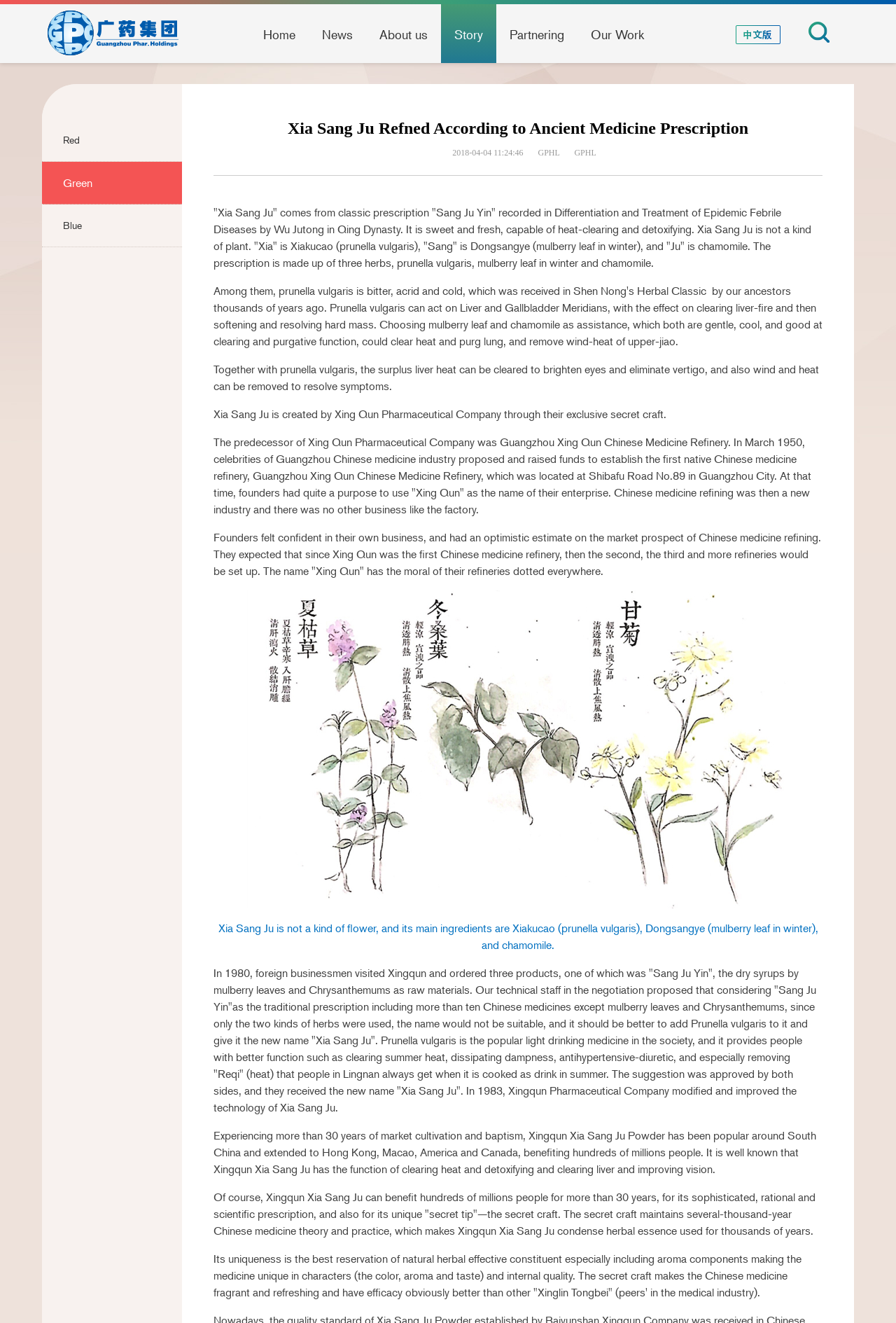Determine the bounding box coordinates of the clickable region to follow the instruction: "Click the 'Home' link".

[0.279, 0.003, 0.345, 0.049]